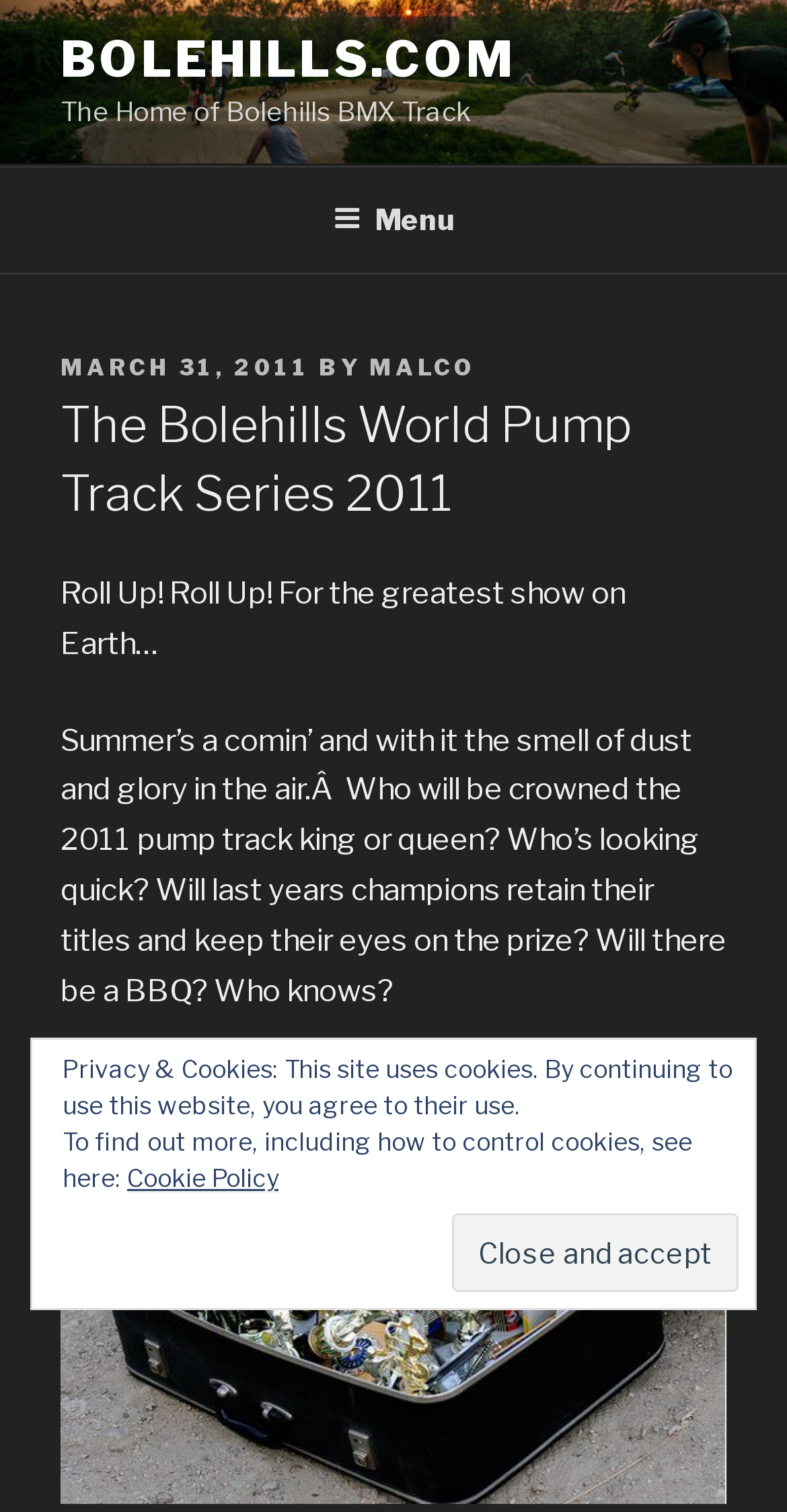What is the name of the BMX track?
Examine the image closely and answer the question with as much detail as possible.

The name of the BMX track can be found in the static text element 'The Home of Bolehills BMX Track' which is a child element of the root element.